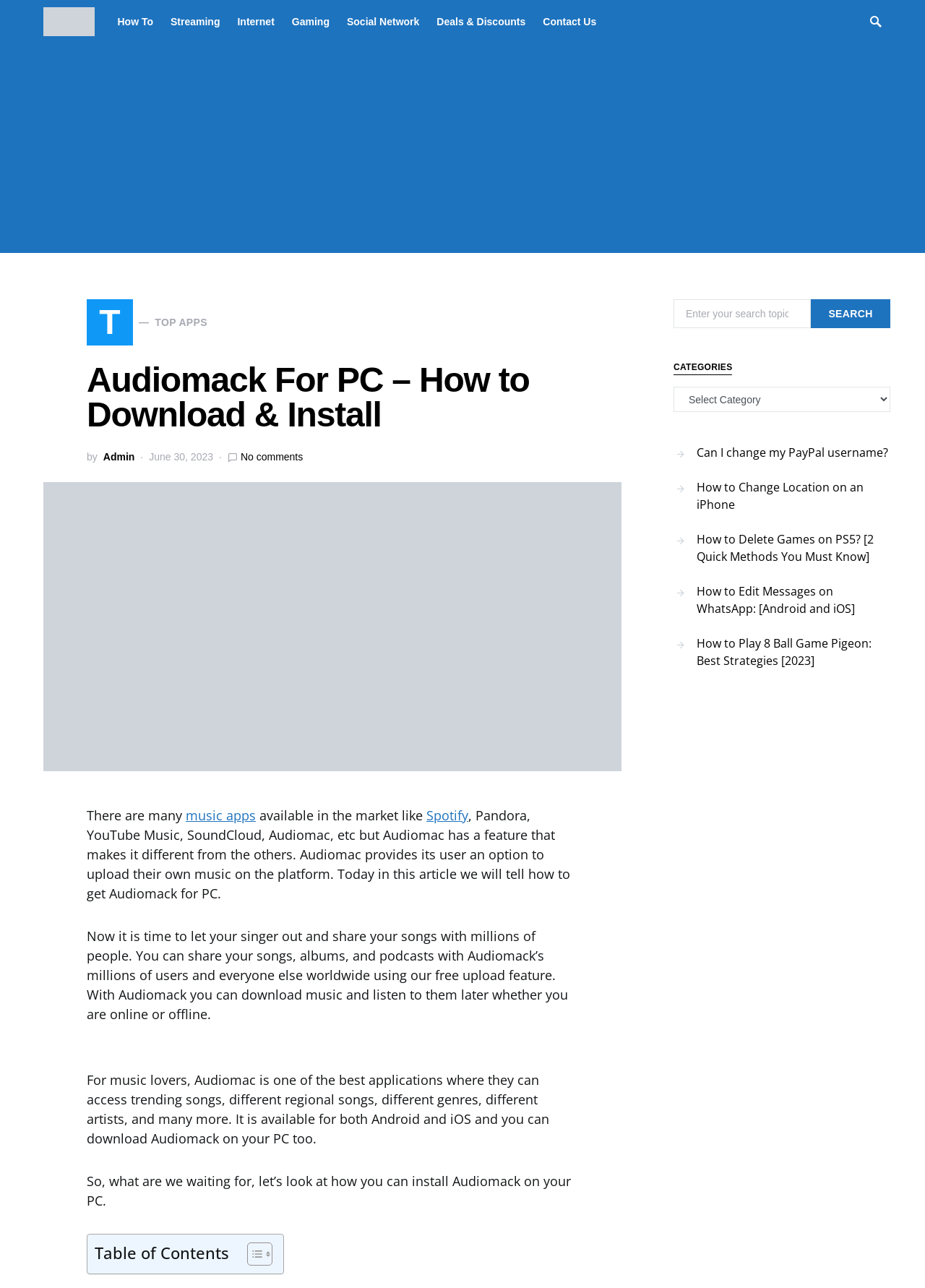What is the feature that makes Audiomack different from other music apps?
Answer the question with detailed information derived from the image.

According to the article, Audiomack provides its users an option to upload their own music on the platform, which makes it different from other music apps like Spotify, Pandora, YouTube Music, and SoundCloud.